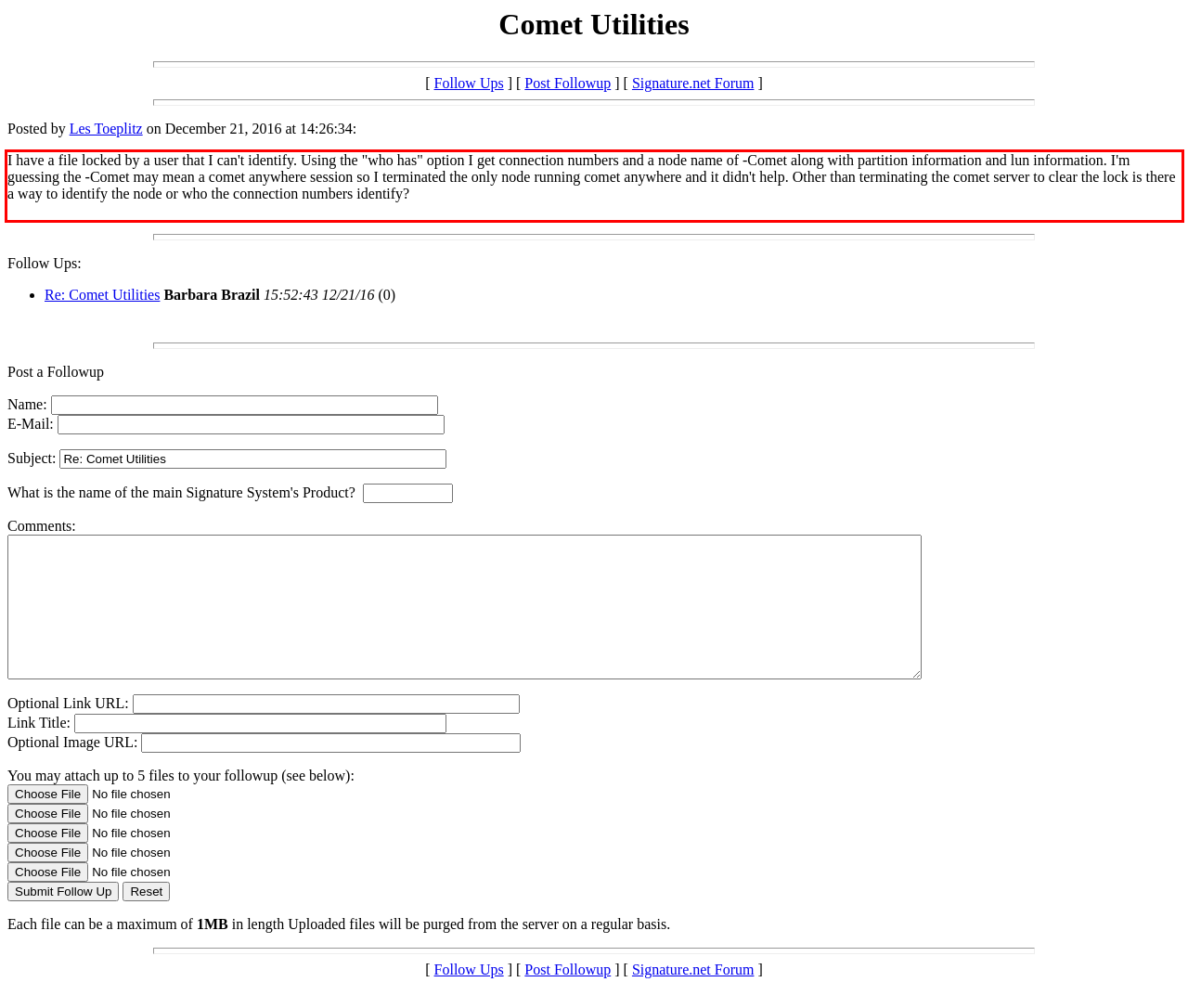Identify and extract the text within the red rectangle in the screenshot of the webpage.

I have a file locked by a user that I can't identify. Using the "who has" option I get connection numbers and a node name of -Comet along with partition information and lun information. I'm guessing the -Comet may mean a comet anywhere session so I terminated the only node running comet anywhere and it didn't help. Other than terminating the comet server to clear the lock is there a way to identify the node or who the connection numbers identify?